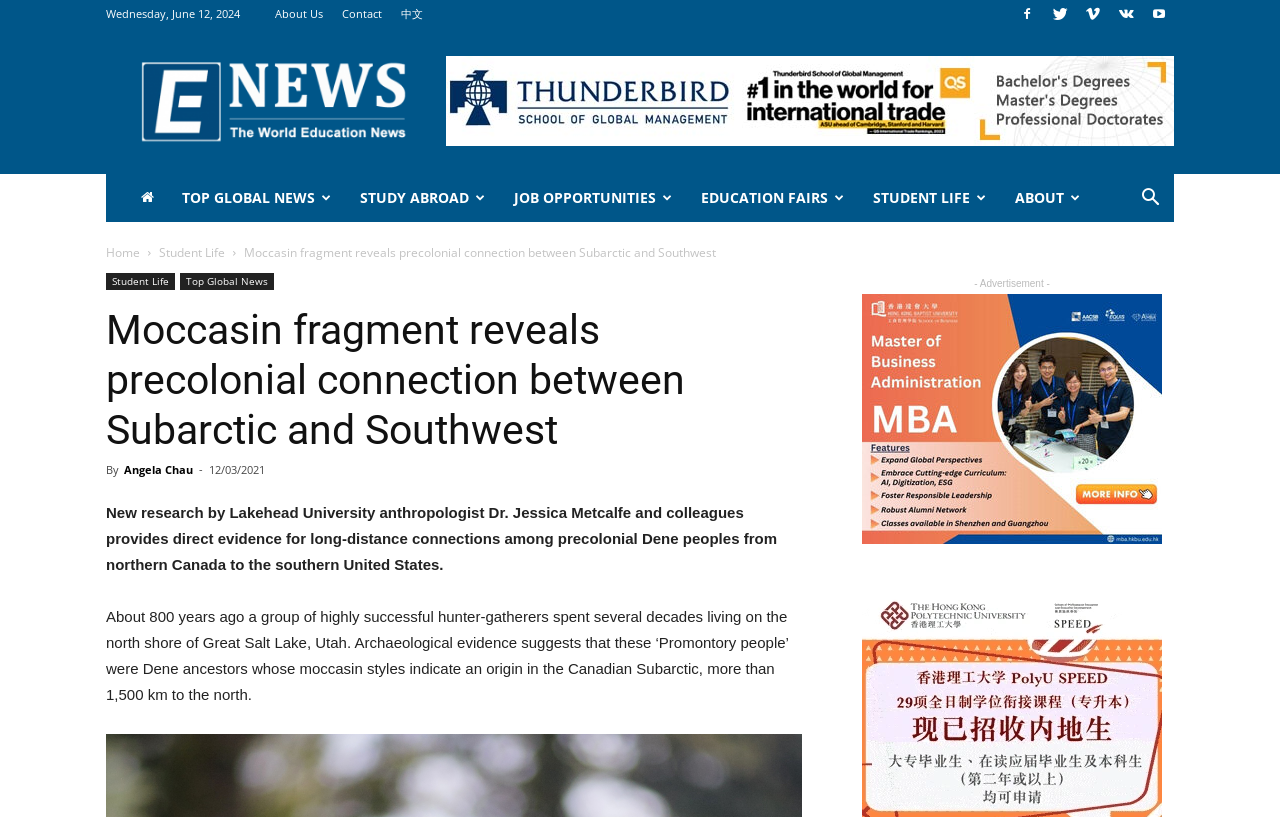Kindly determine the bounding box coordinates of the area that needs to be clicked to fulfill this instruction: "Click the 'TOP GLOBAL NEWS' link".

[0.131, 0.213, 0.27, 0.272]